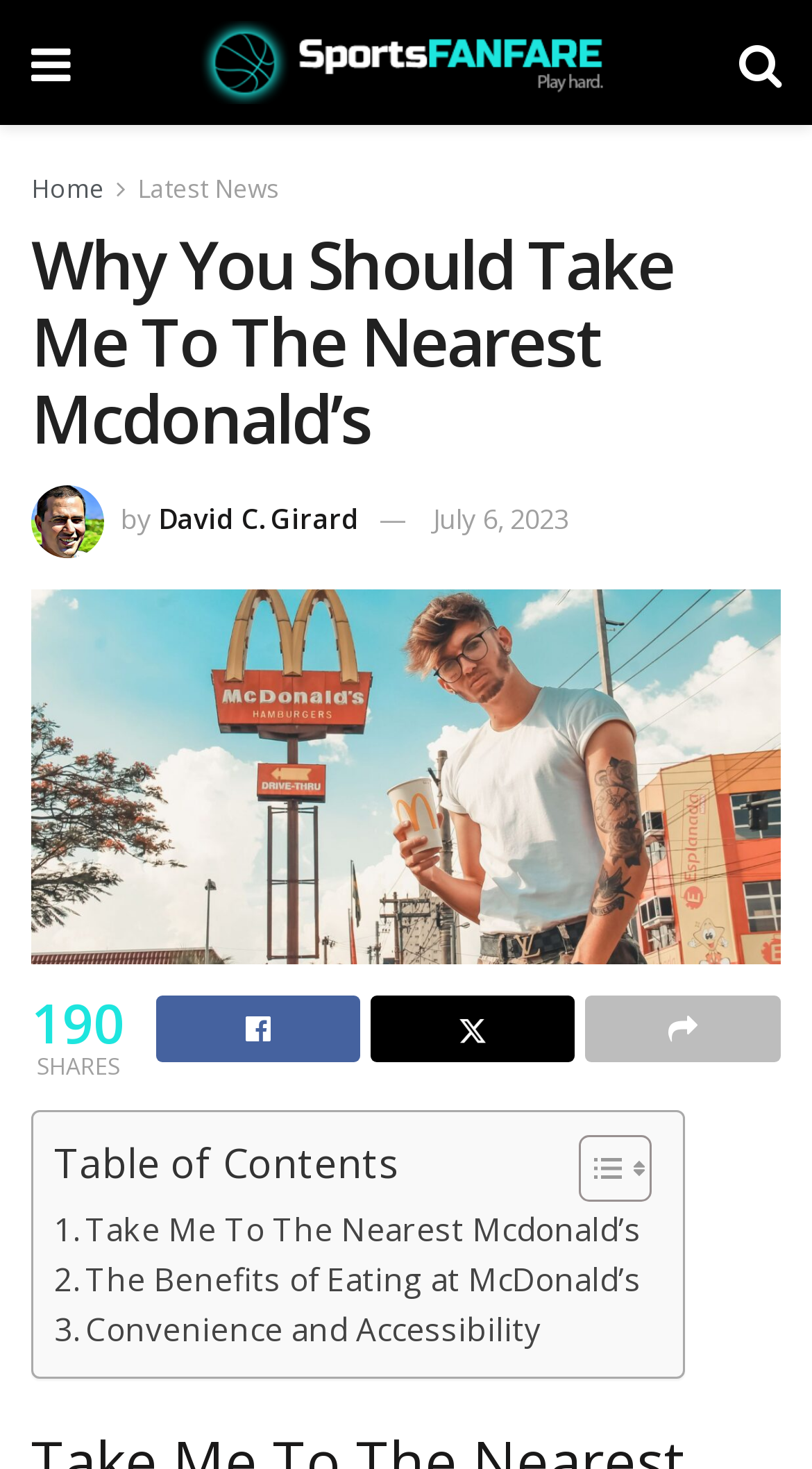Create a detailed narrative of the webpage’s visual and textual elements.

This webpage is an article titled "Why You Should Take Me To The Nearest Mcdonald's" on the website Sports Fanfare. At the top left, there is a link with a Facebook icon, and next to it, a link with the website's name, Sports Fanfare, accompanied by an image of the website's logo. On the top right, there is a link with a Twitter icon.

Below the title, there is a heading that reads "Why You Should Take Me To The Nearest Mcdonald’s" in a larger font. The author's name, David C. Girard, is displayed along with his image and the date of publication, July 6, 2023.

The main content of the article is a long text that starts with the phrase "take me to the nearest mcdonald's" and is accompanied by an image. The text is divided into sections, and at the bottom, there are sharing options with icons for Facebook, Twitter, and other platforms.

On the right side of the article, there is a table of contents with links to different sections of the article, including "Take Me To The Nearest Mcdonald’s", "The Benefits of Eating at McDonald’s", and "Convenience and Accessibility". The table of contents has a toggle button to expand or collapse it.

Throughout the webpage, there are several images, including the website's logo, the author's image, and icons for social media platforms.